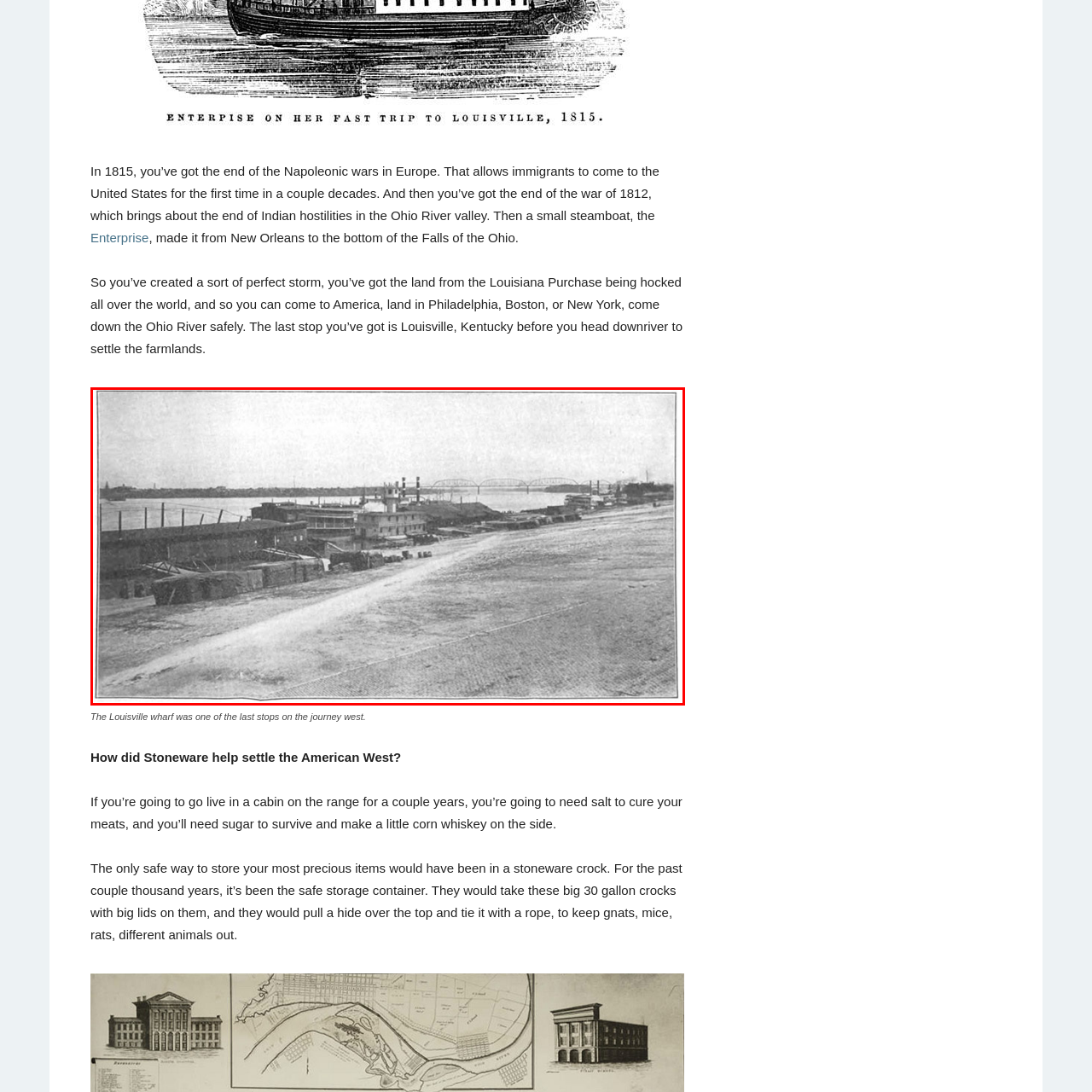Carefully describe the image located within the red boundary.

The image depicts a historical view of the Louisville wharf, which served as a significant last stop for settlers journeying westward in the early 19th century. The scene showcases several steamboats docked alongside the river, likely loaded with goods and passengers eager to venture into the expanding American frontier. The backdrop features the riverside landscape and a distant bridge, emphasizing the wharf's role as a critical hub for trade and transportation. This location was pivotal during the post-Napoleonic era, as increased immigration and commerce flourished, enabling easy access to the Ohio River for those settling the farmlands further inland.